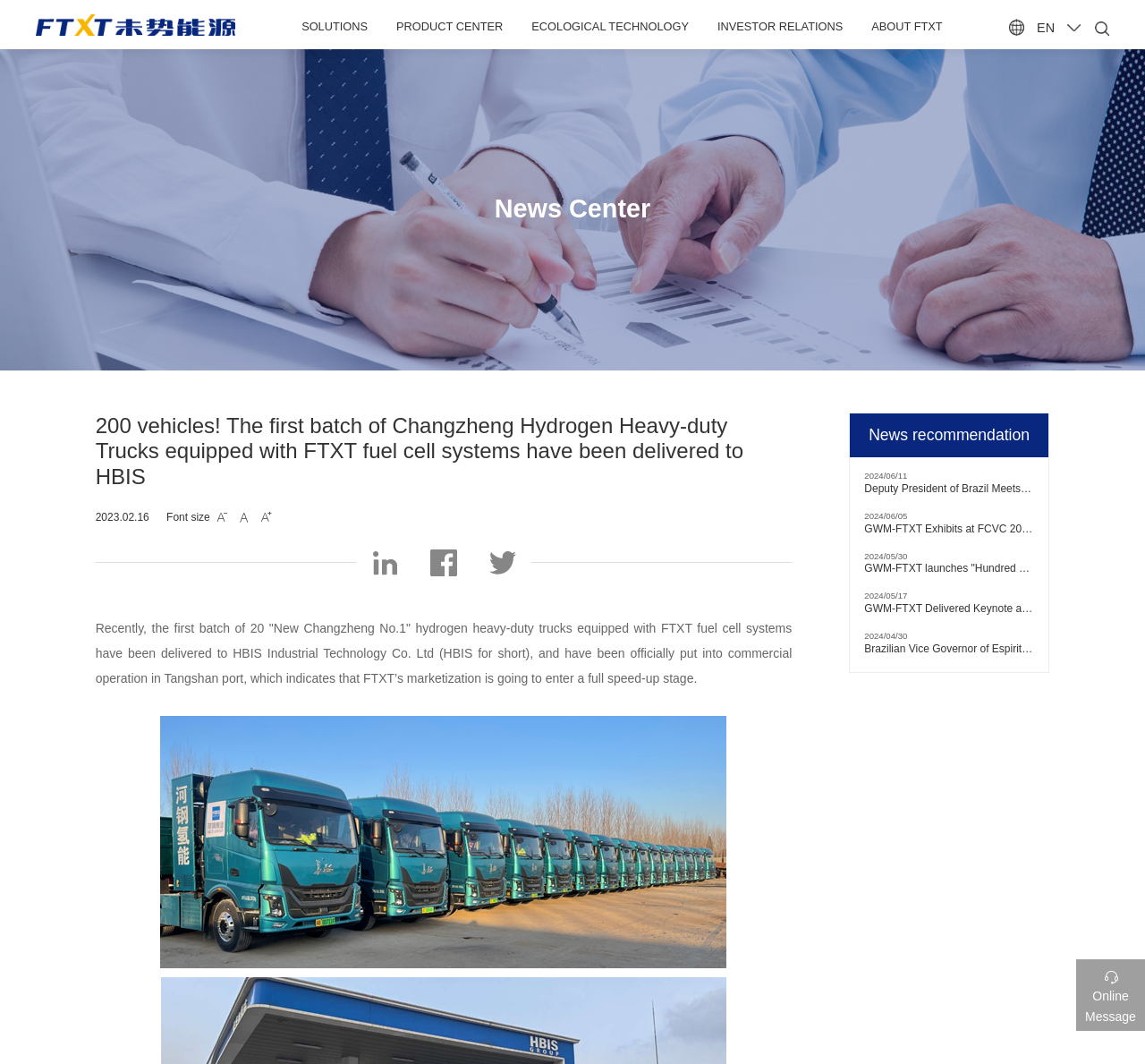Please predict the bounding box coordinates (top-left x, top-left y, bottom-right x, bottom-right y) for the UI element in the screenshot that fits the description: title="FTXT"

[0.031, 0.013, 0.206, 0.034]